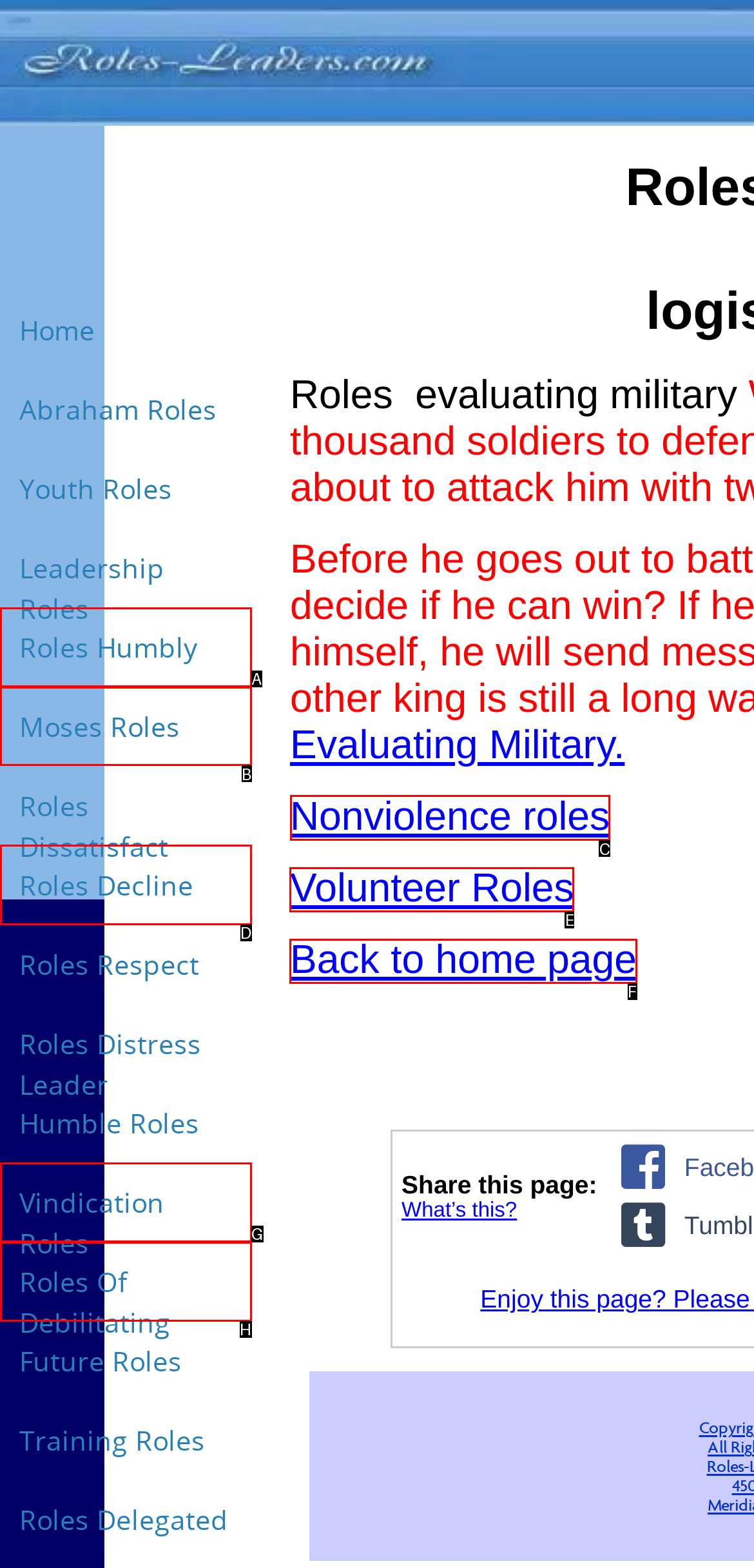Select the correct UI element to click for this task: Explore Nonviolence roles.
Answer using the letter from the provided options.

C